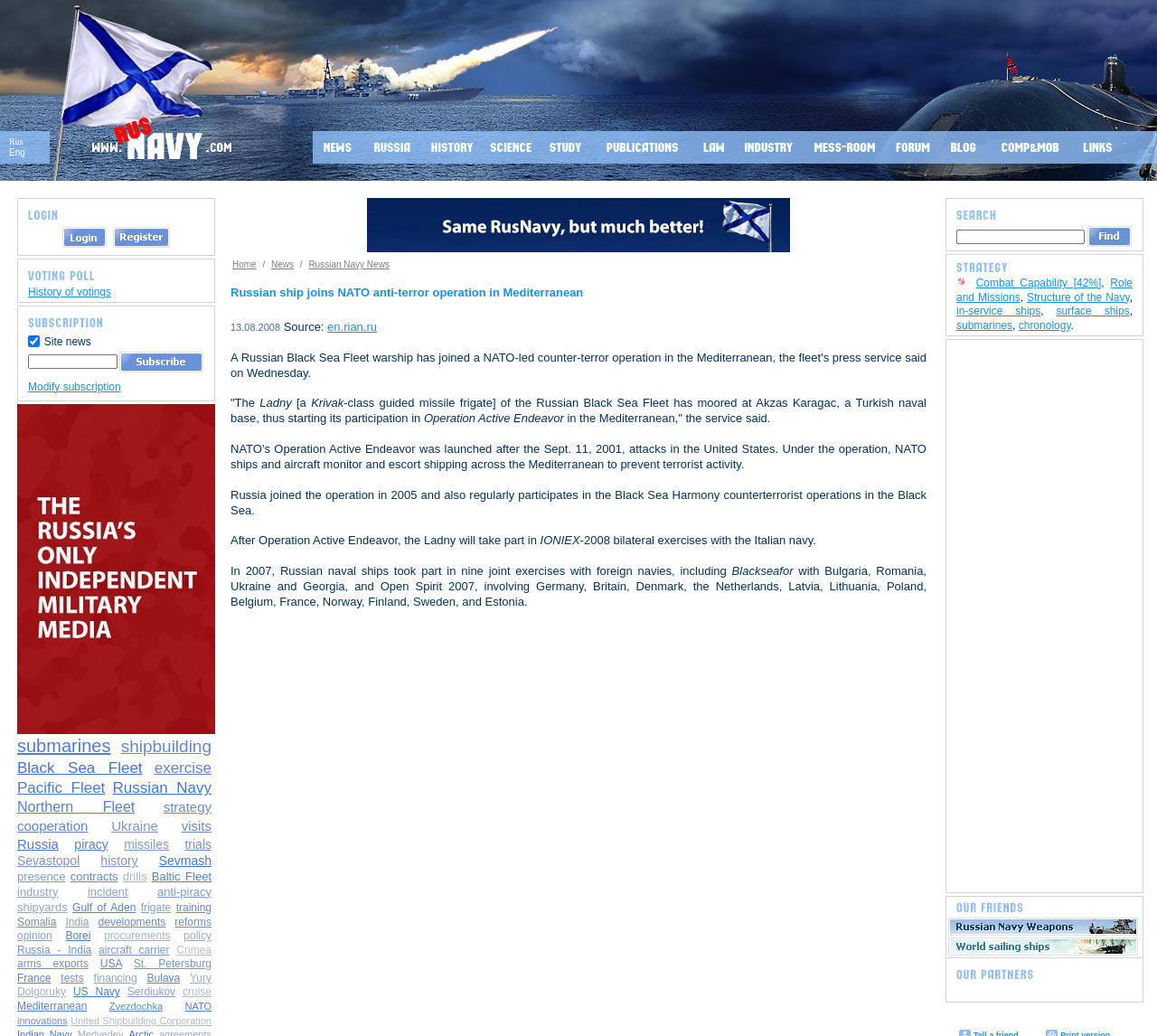Show me the bounding box coordinates of the clickable region to achieve the task as per the instruction: "Login".

[0.024, 0.202, 0.05, 0.212]